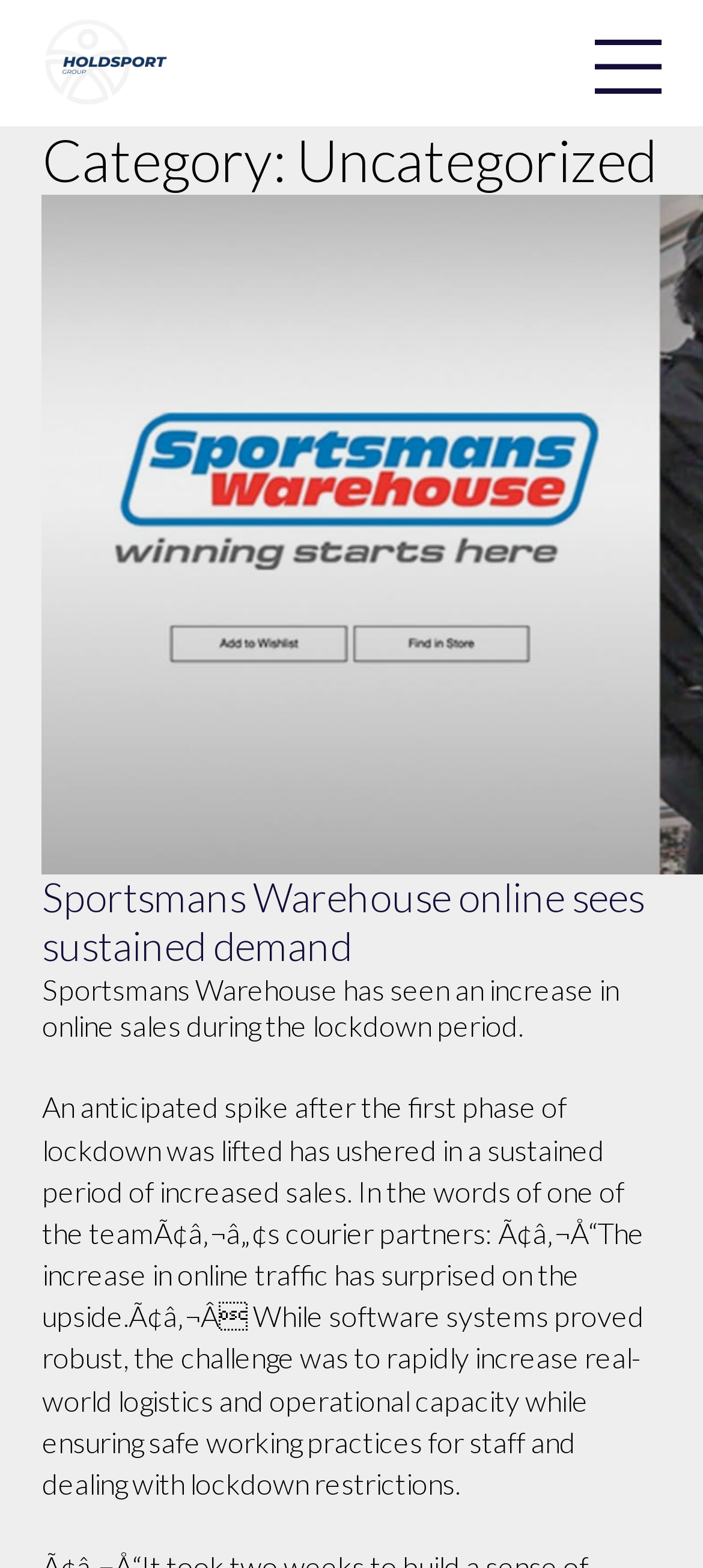Provide a short answer to the following question with just one word or phrase: What is the topic of the article?

Sportsmans Warehouse online sales